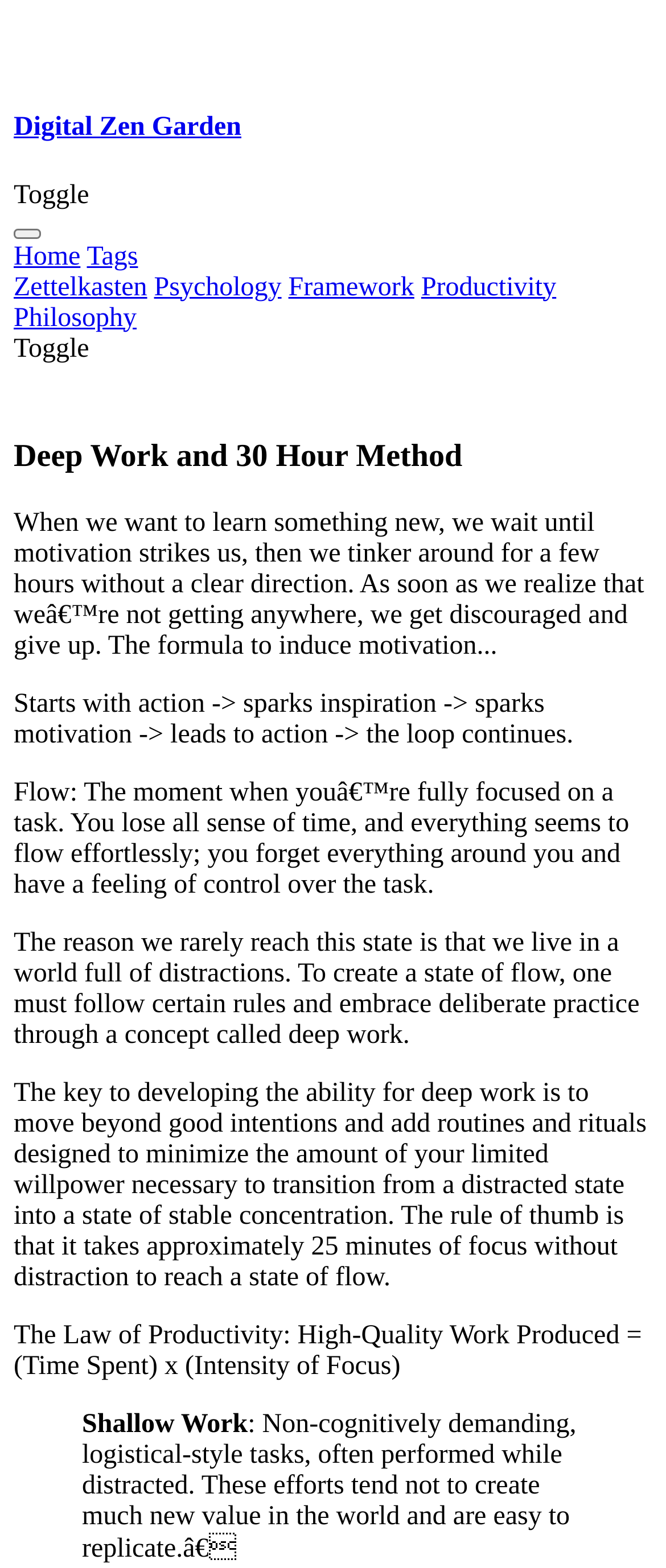Locate the bounding box coordinates of the element I should click to achieve the following instruction: "Read the article about Deep Work and 30 Hour Method".

[0.021, 0.28, 0.979, 0.304]